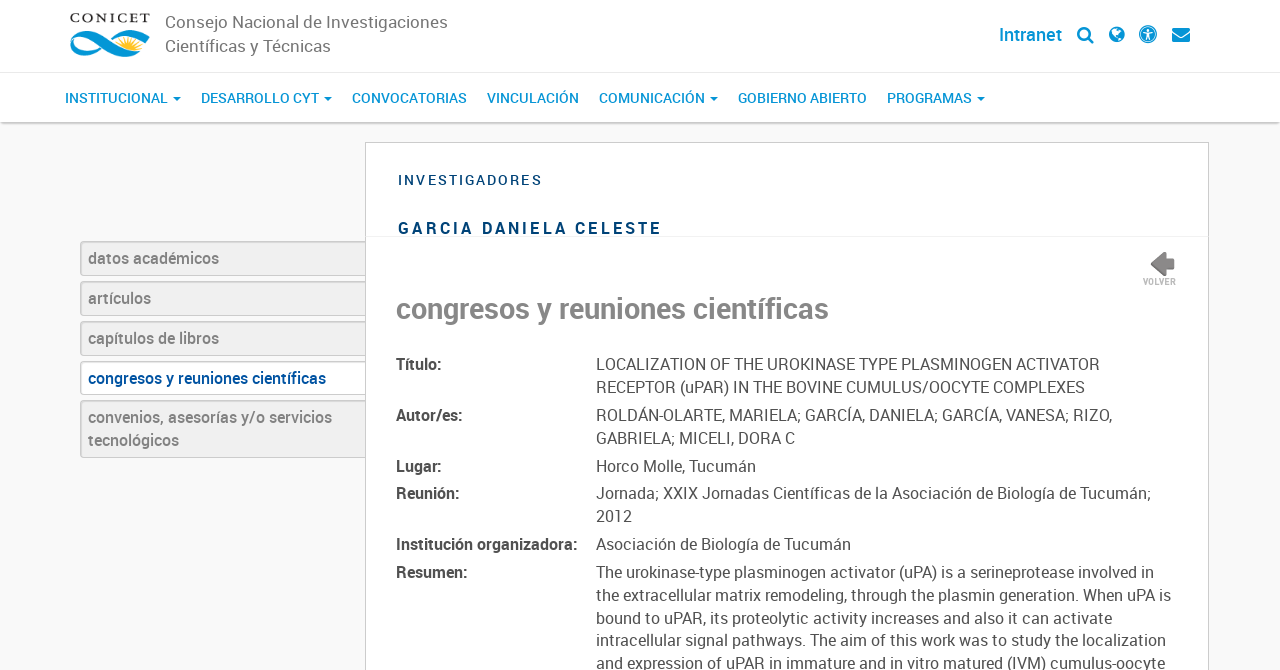Identify the bounding box coordinates for the UI element mentioned here: "congresos y reuniones científicas". Provide the coordinates as four float values between 0 and 1, i.e., [left, top, right, bottom].

[0.062, 0.538, 0.285, 0.59]